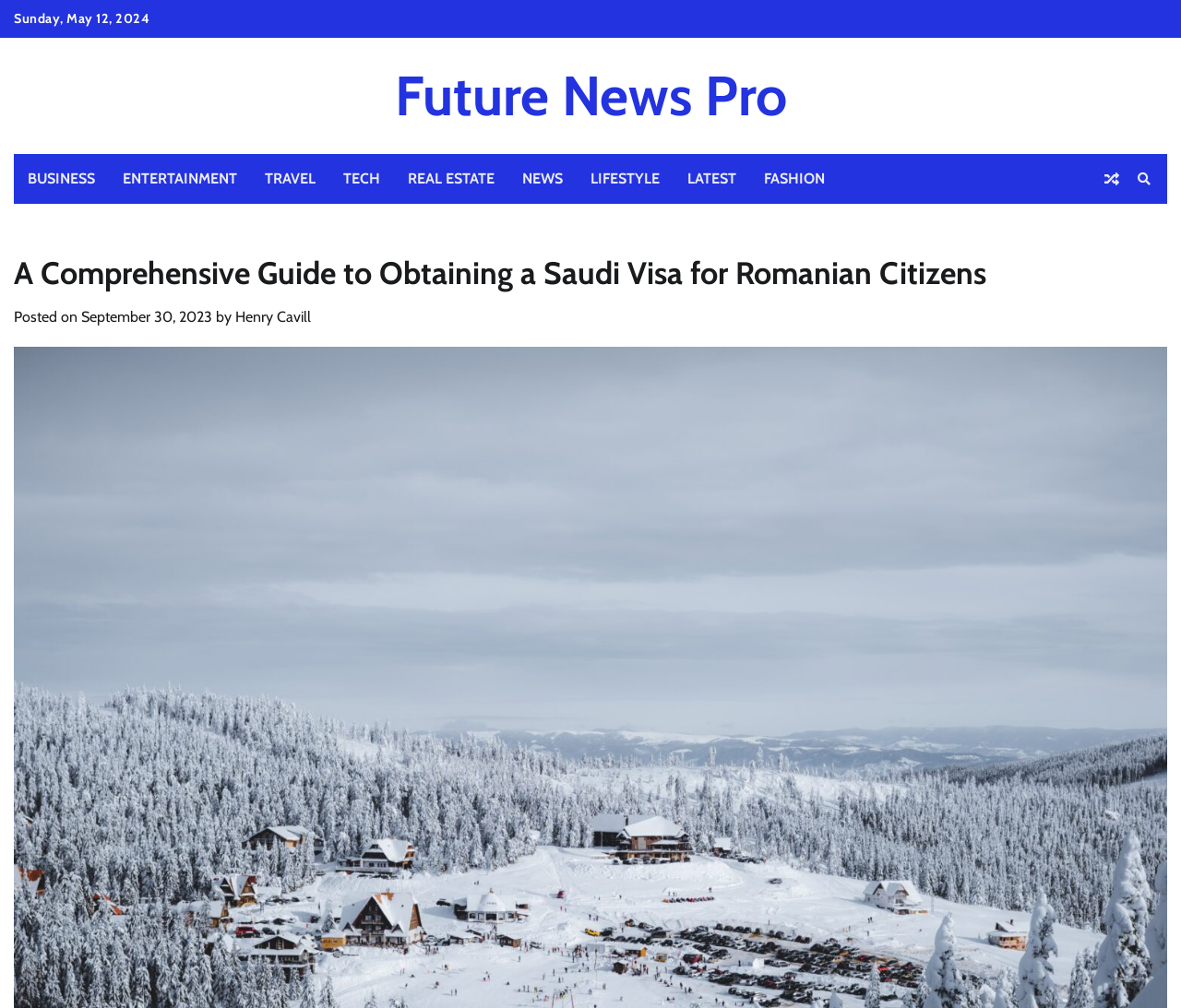Identify the bounding box coordinates of the area you need to click to perform the following instruction: "click on the Future News Pro logo".

[0.334, 0.062, 0.666, 0.128]